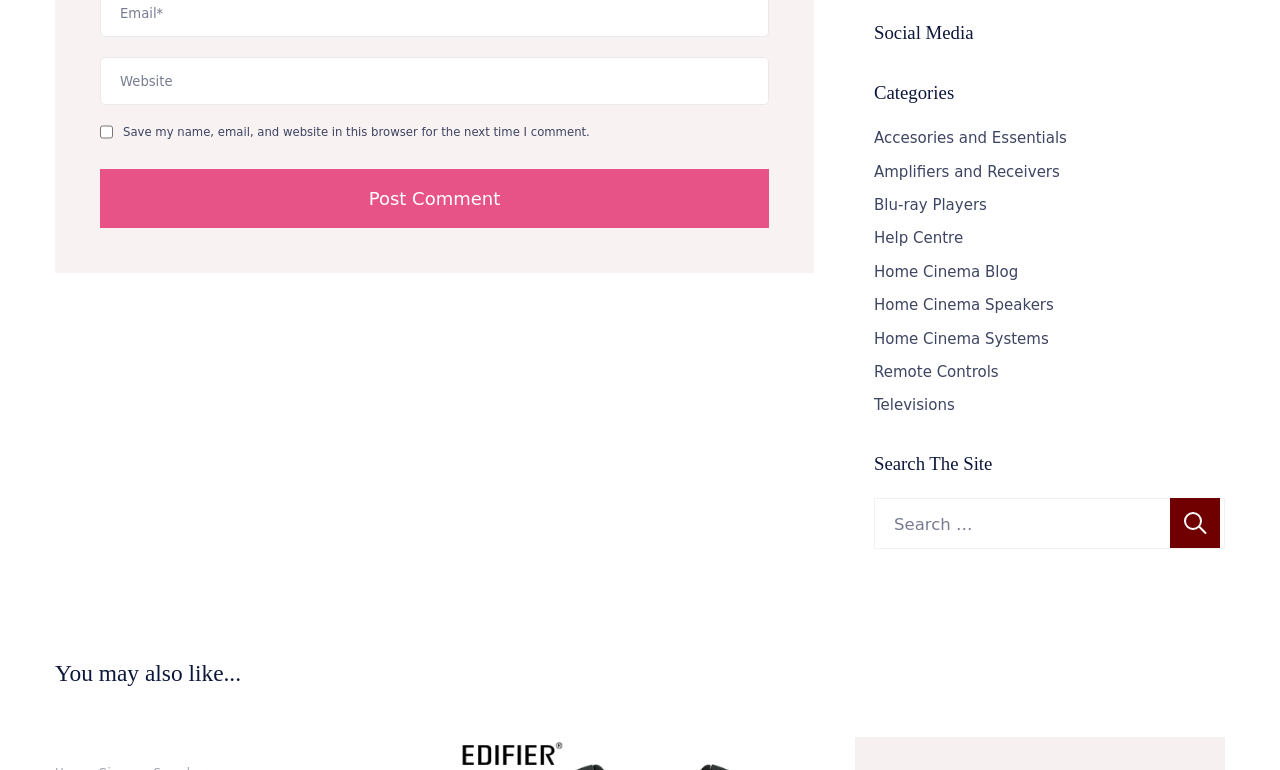Reply to the question with a brief word or phrase: What categories are available on the website?

Accessories, Amplifiers, etc.